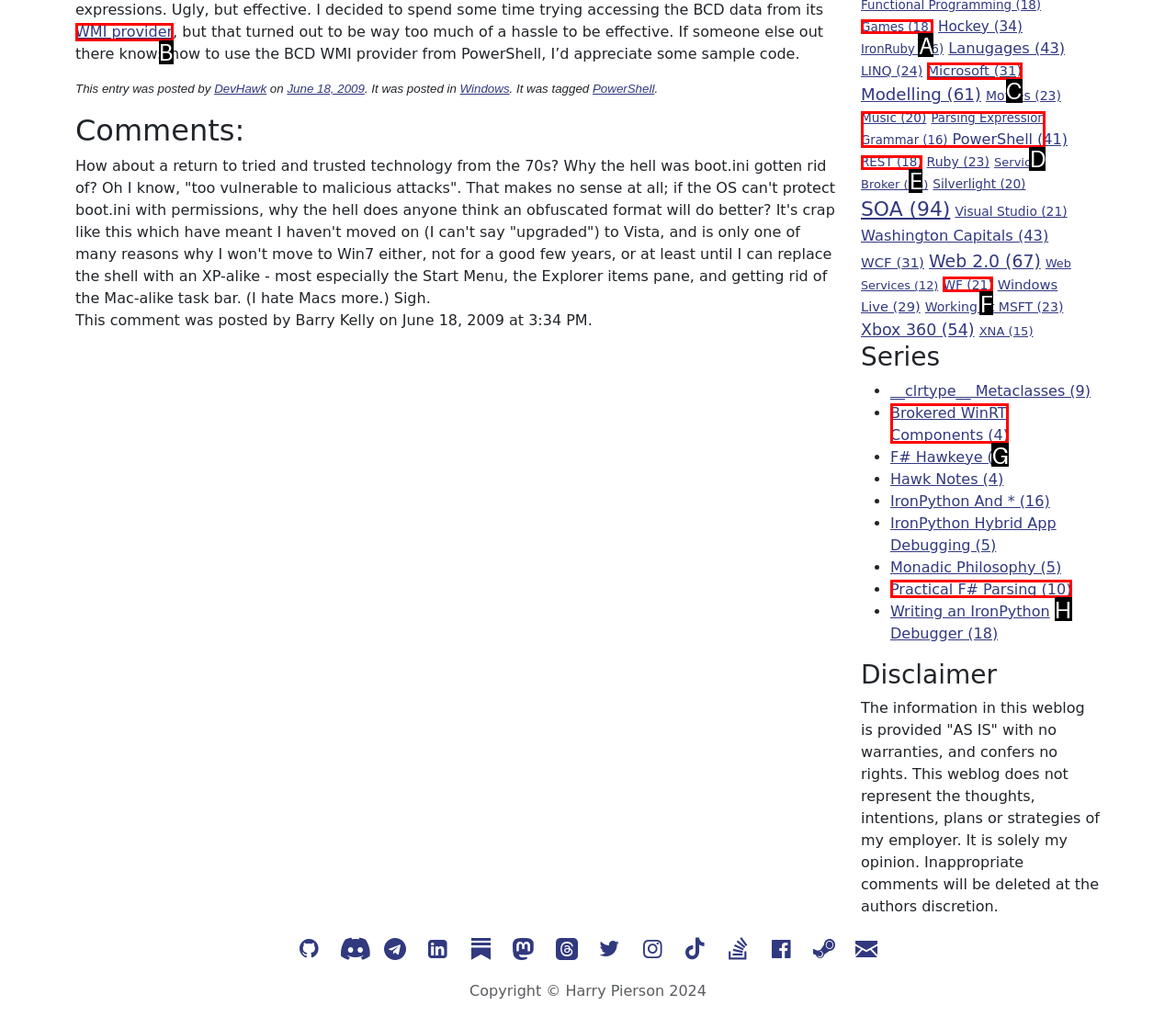Please identify the UI element that matches the description: Practical F# Parsing (10)
Respond with the letter of the correct option.

H